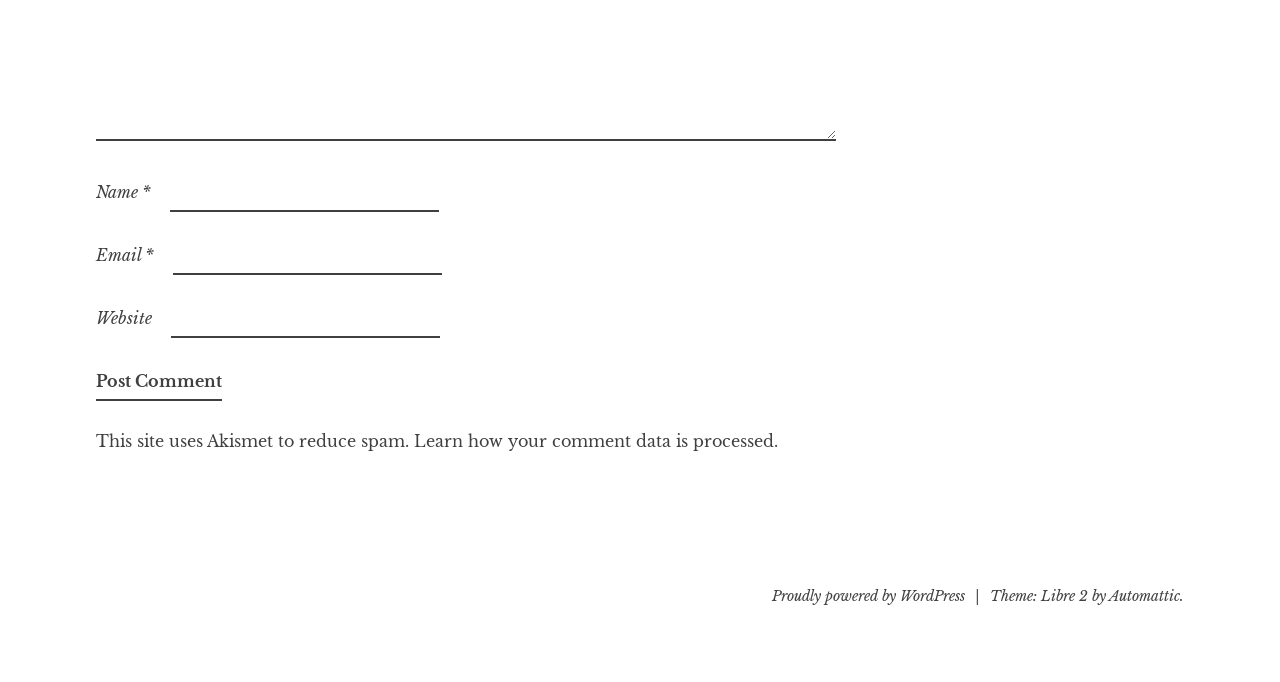Please reply to the following question with a single word or a short phrase:
What is the theme of the website?

Libre 2